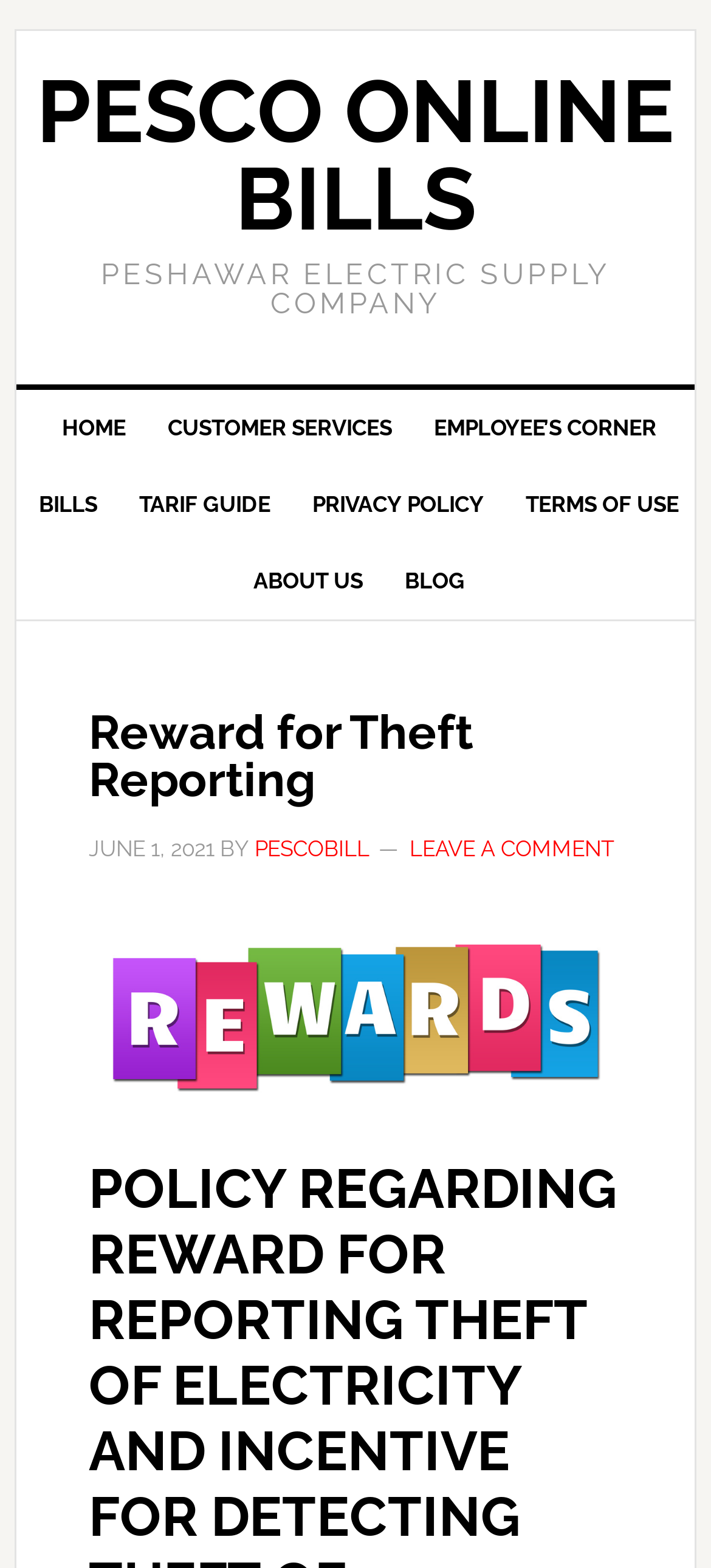Locate the bounding box coordinates of the element to click to perform the following action: 'leave a comment'. The coordinates should be given as four float values between 0 and 1, in the form of [left, top, right, bottom].

[0.576, 0.533, 0.864, 0.55]